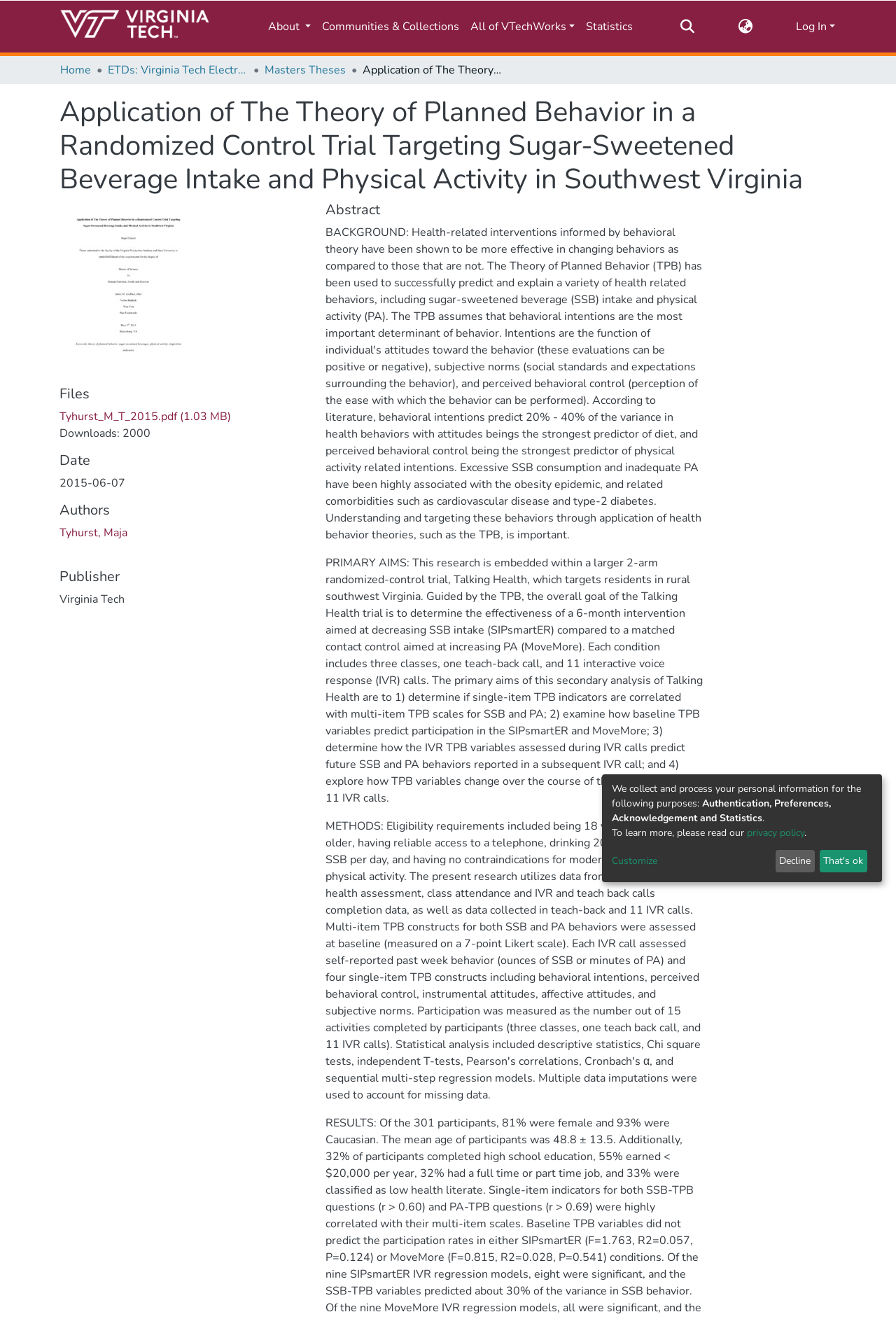What is the file format of the downloadable file?
Refer to the image and give a detailed answer to the query.

I found the answer by looking at the 'Files' section of the webpage, which lists a file named 'Tyhurst_M_T_2015.pdf'.